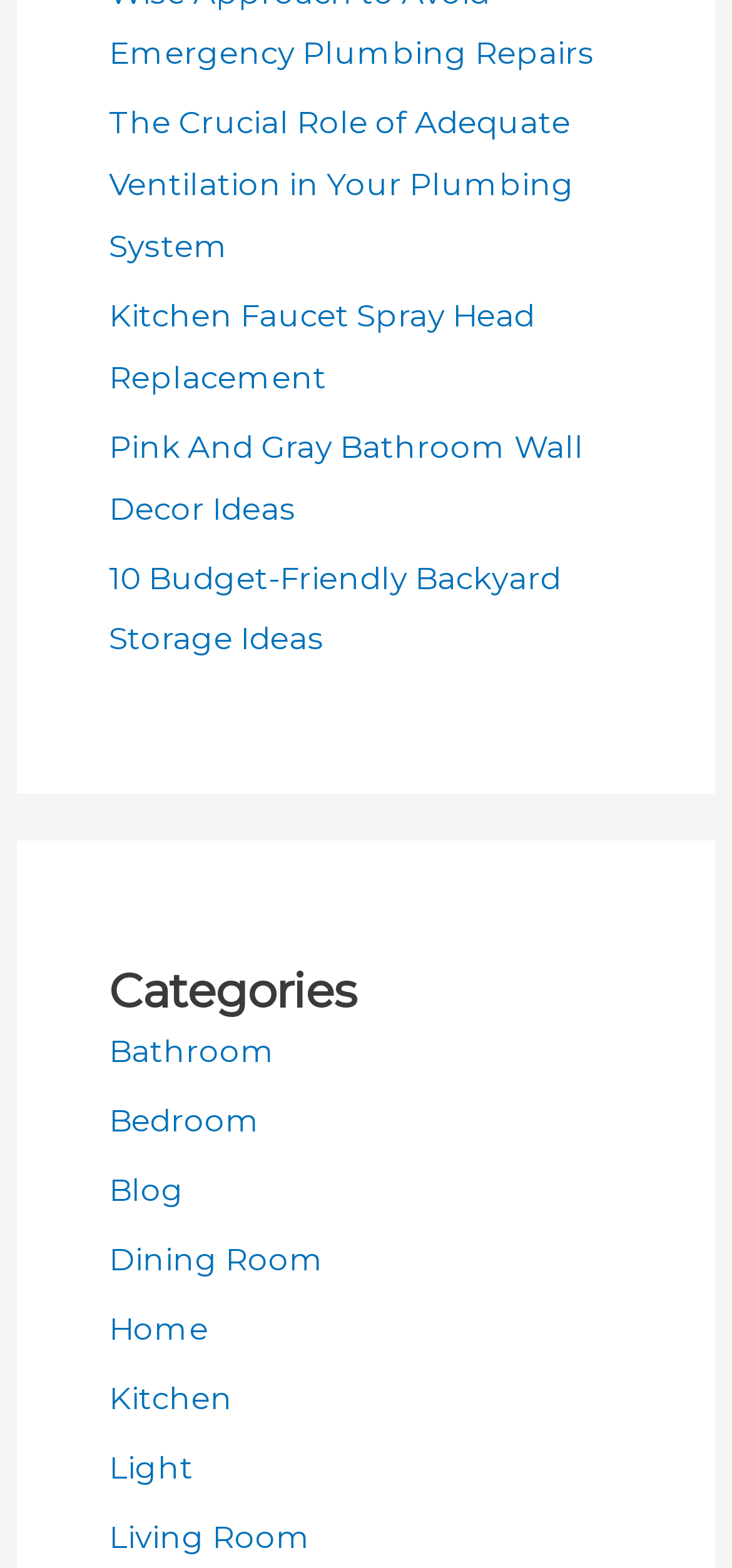Determine the bounding box coordinates for the HTML element mentioned in the following description: "Kitchen Faucet Spray Head Replacement". The coordinates should be a list of four floats ranging from 0 to 1, represented as [left, top, right, bottom].

[0.149, 0.189, 0.731, 0.252]